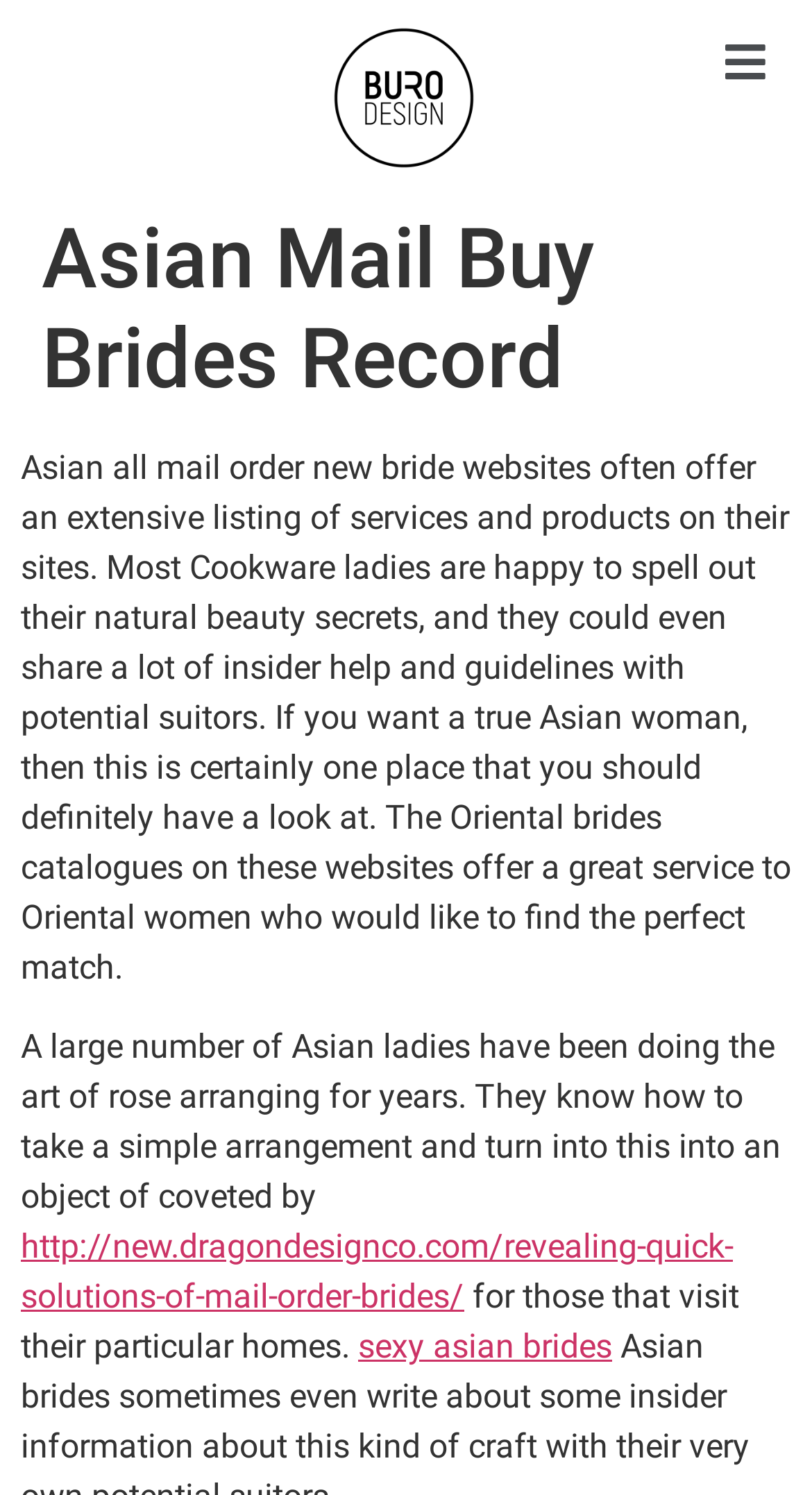What is the purpose of the Oriental brides catalogues?
Provide a short answer using one word or a brief phrase based on the image.

To find perfect match